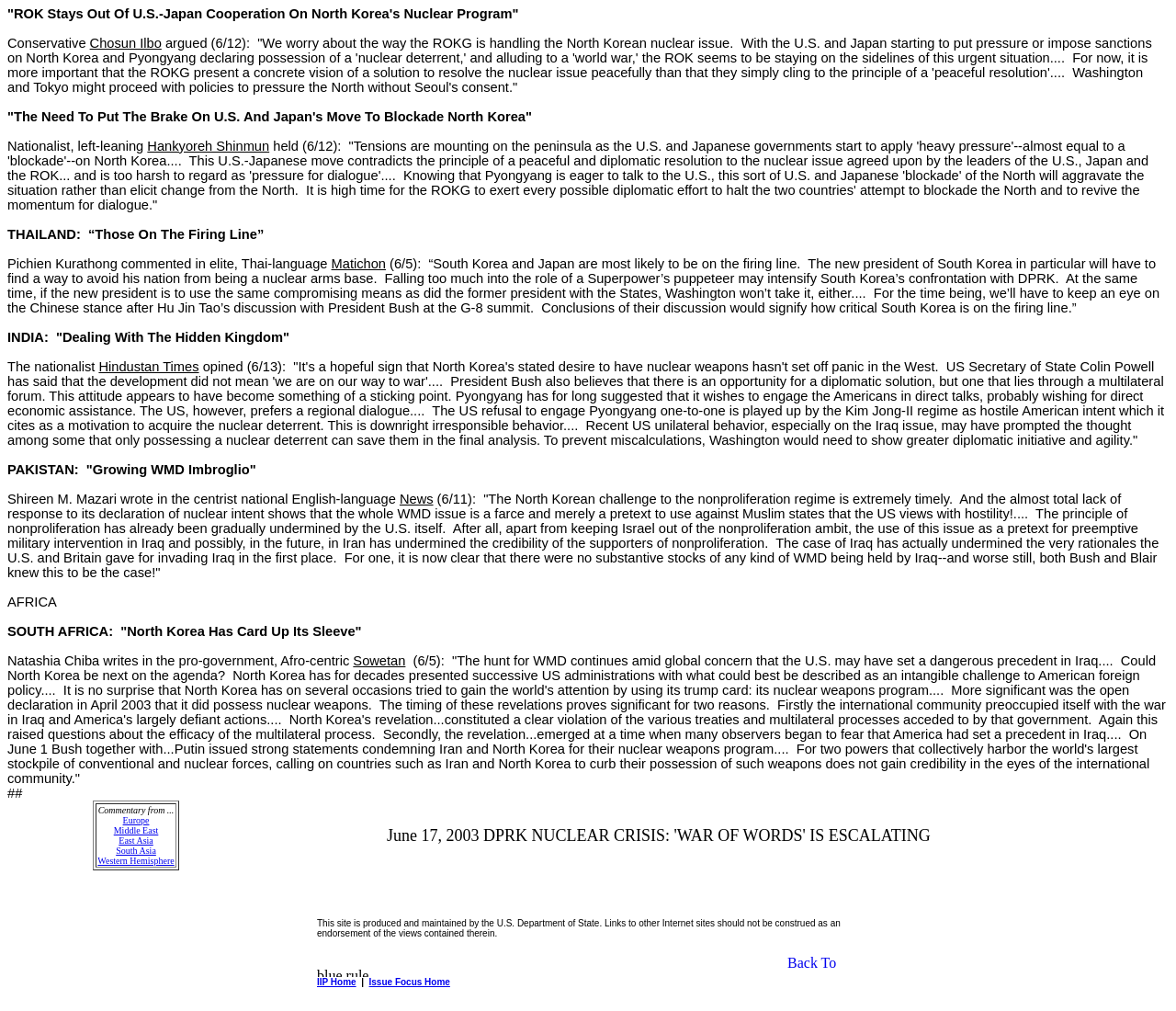Please determine the bounding box coordinates for the element with the description: "Western Hemisphere".

[0.083, 0.846, 0.148, 0.856]